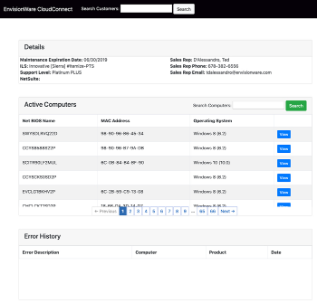How can users search for specific computers?
Refer to the image and provide a thorough answer to the question.

Users can search for specific computers through a search bar prominently displayed at the top right of the 'Active Computers' section, making it easy to find and manage individual devices within the network.